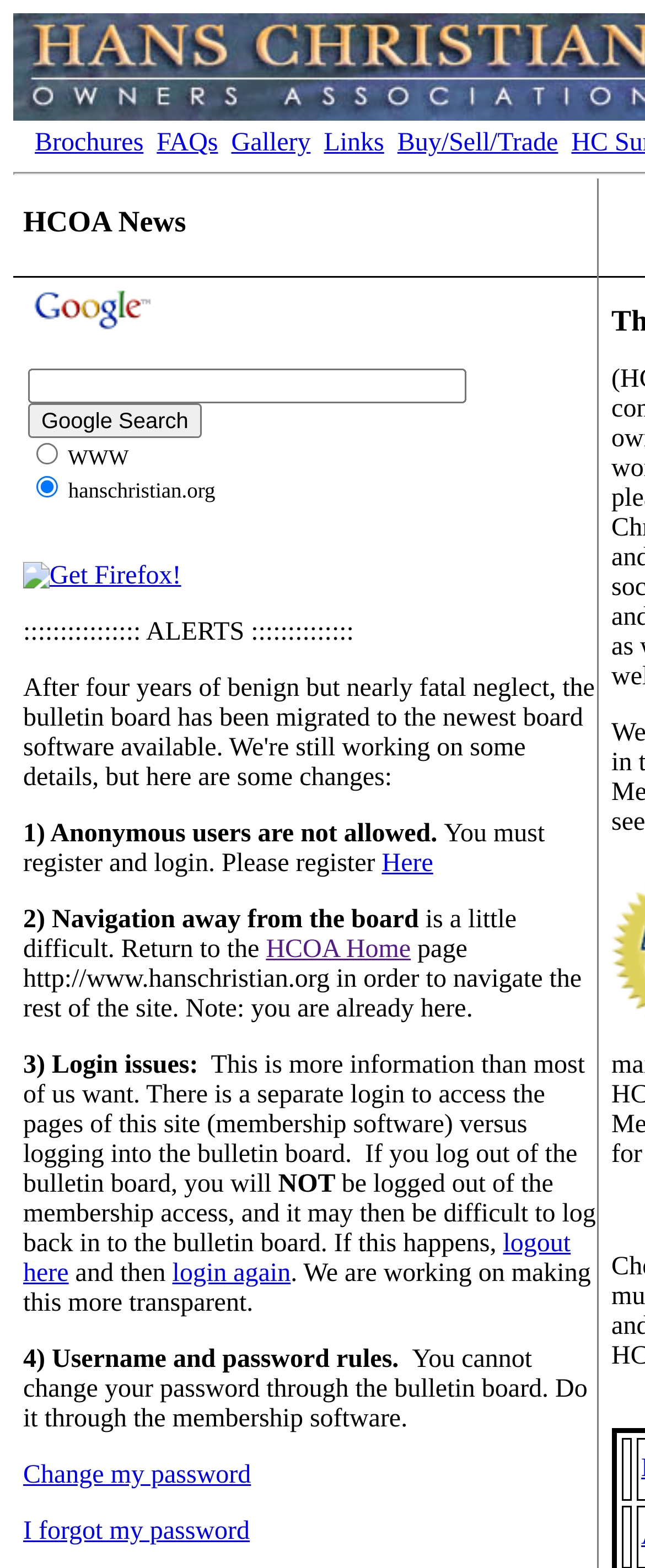What is the warning about anonymous users?
Please respond to the question with as much detail as possible.

The warning about anonymous users can be found in the alerts section of the webpage, which states '1) Anonymous users are not allowed. You must register and login. Please register Here.' This indicates that the website requires users to register and log in to access certain features or resources, and anonymous users are not permitted.